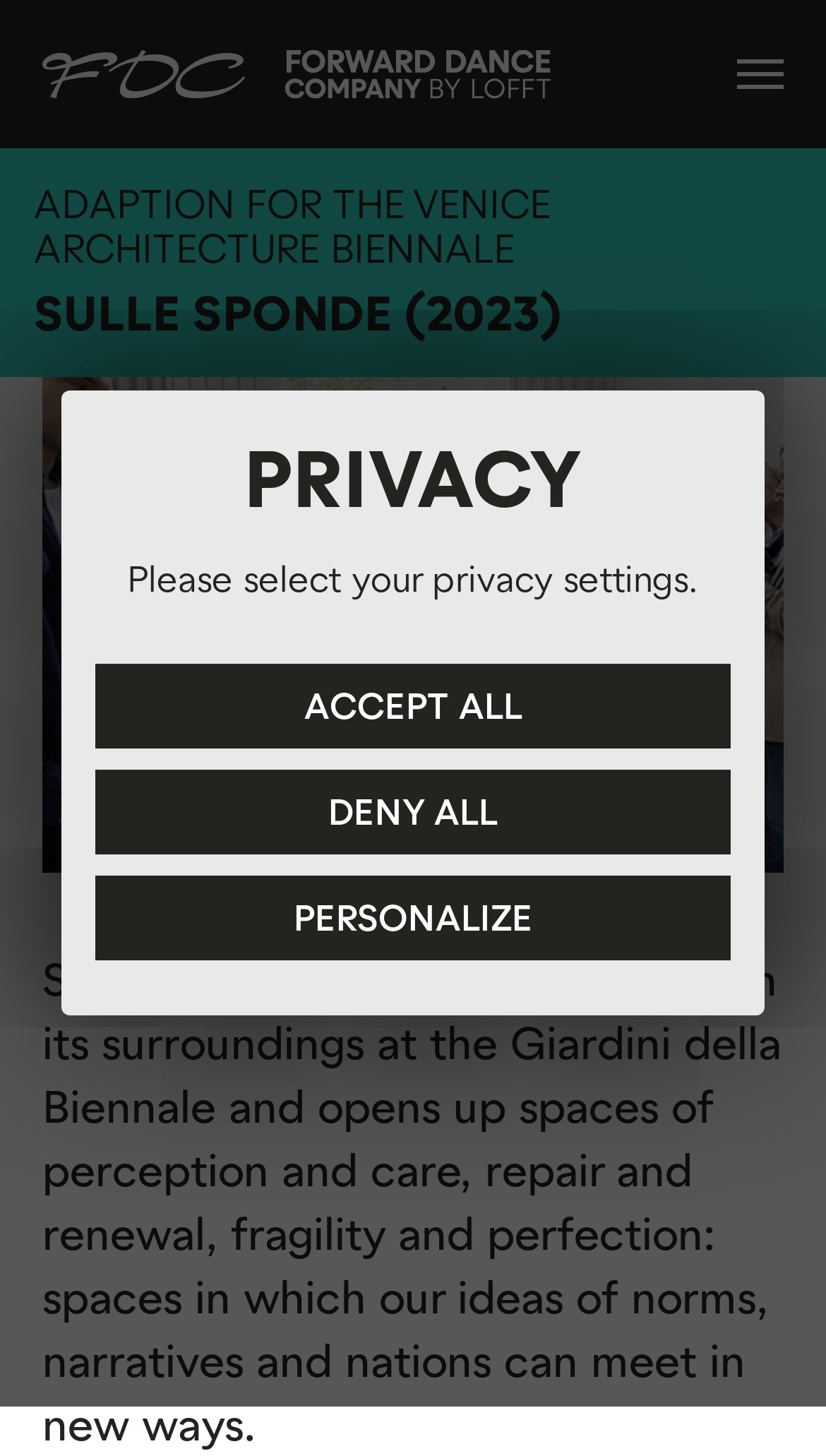Please provide a short answer using a single word or phrase for the question:
What is the title of the production?

SULLE SPONDE